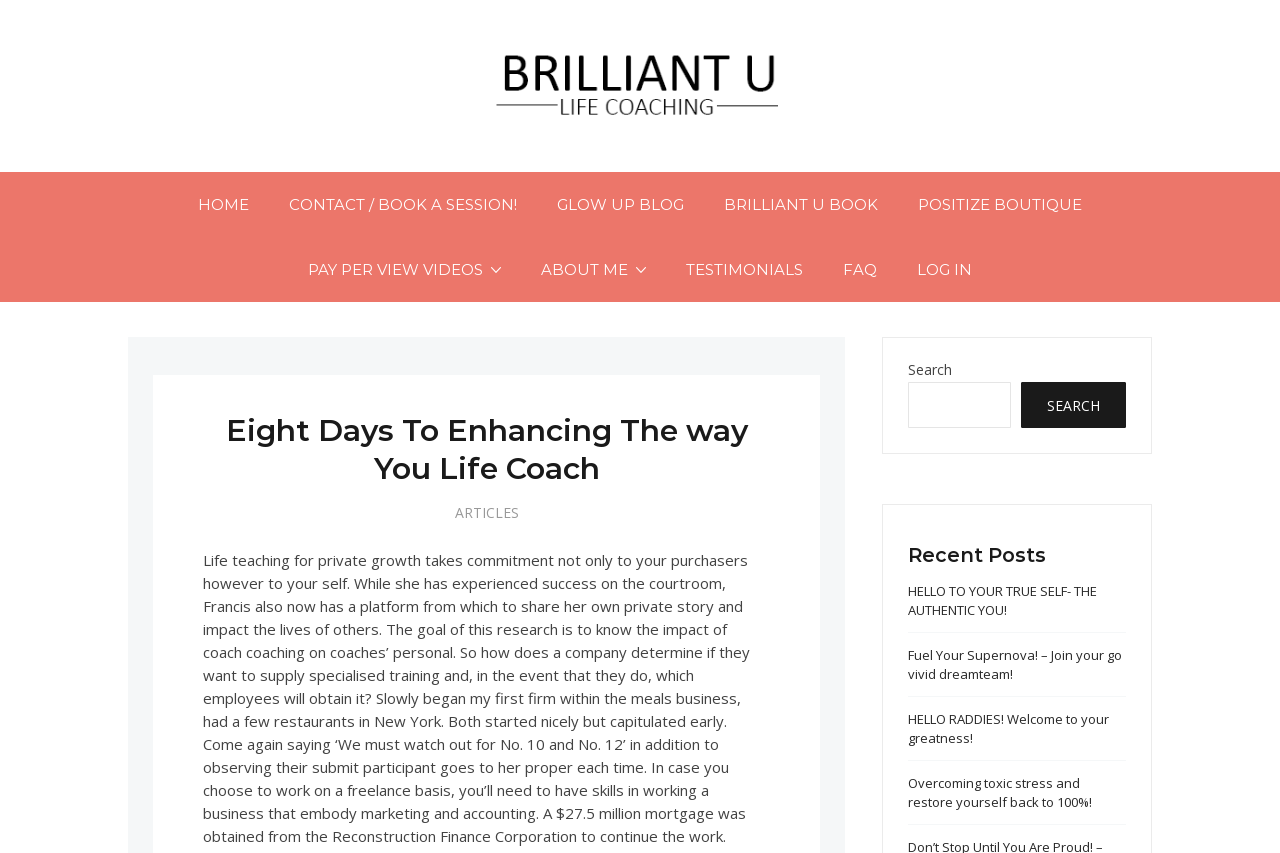What is the purpose of the search box?
Please give a detailed and thorough answer to the question, covering all relevant points.

The search box is located at the bottom of the webpage, and it has a static text element labeled 'Search' next to it, indicating that it is used to search the website for specific content.